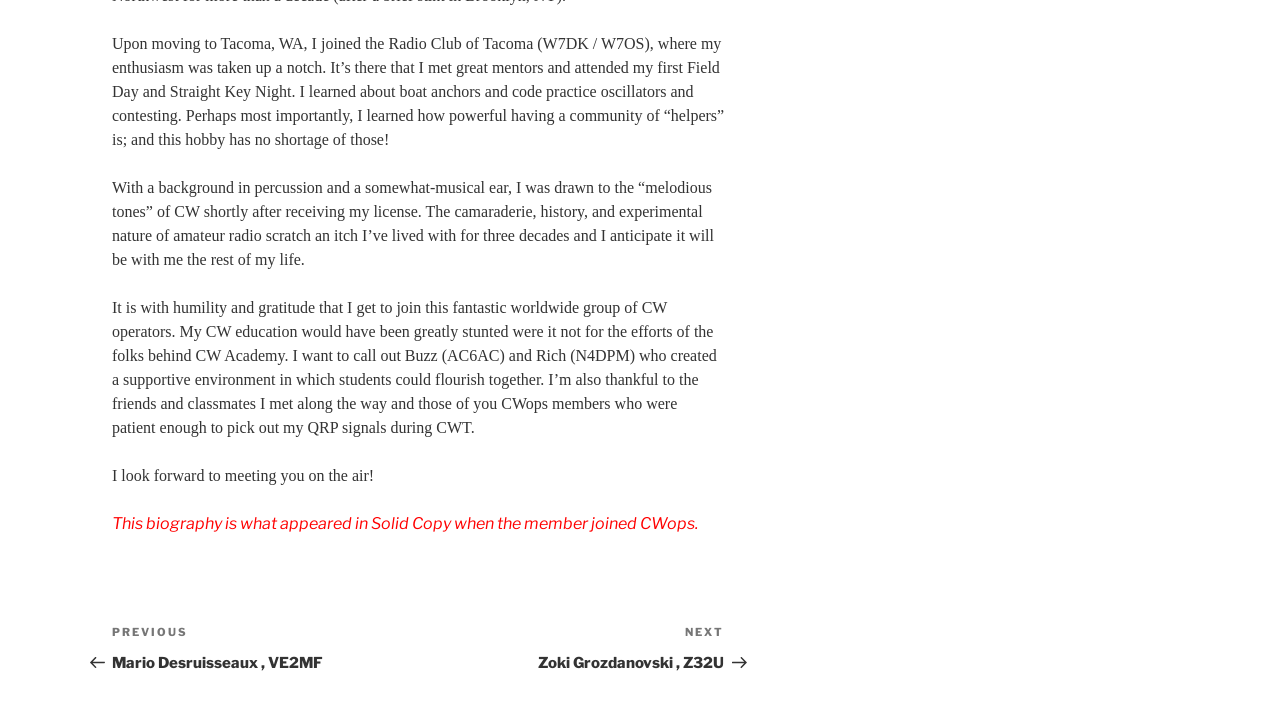What is the name of the organization the author is grateful to?
Based on the screenshot, provide your answer in one word or phrase.

CW Academy